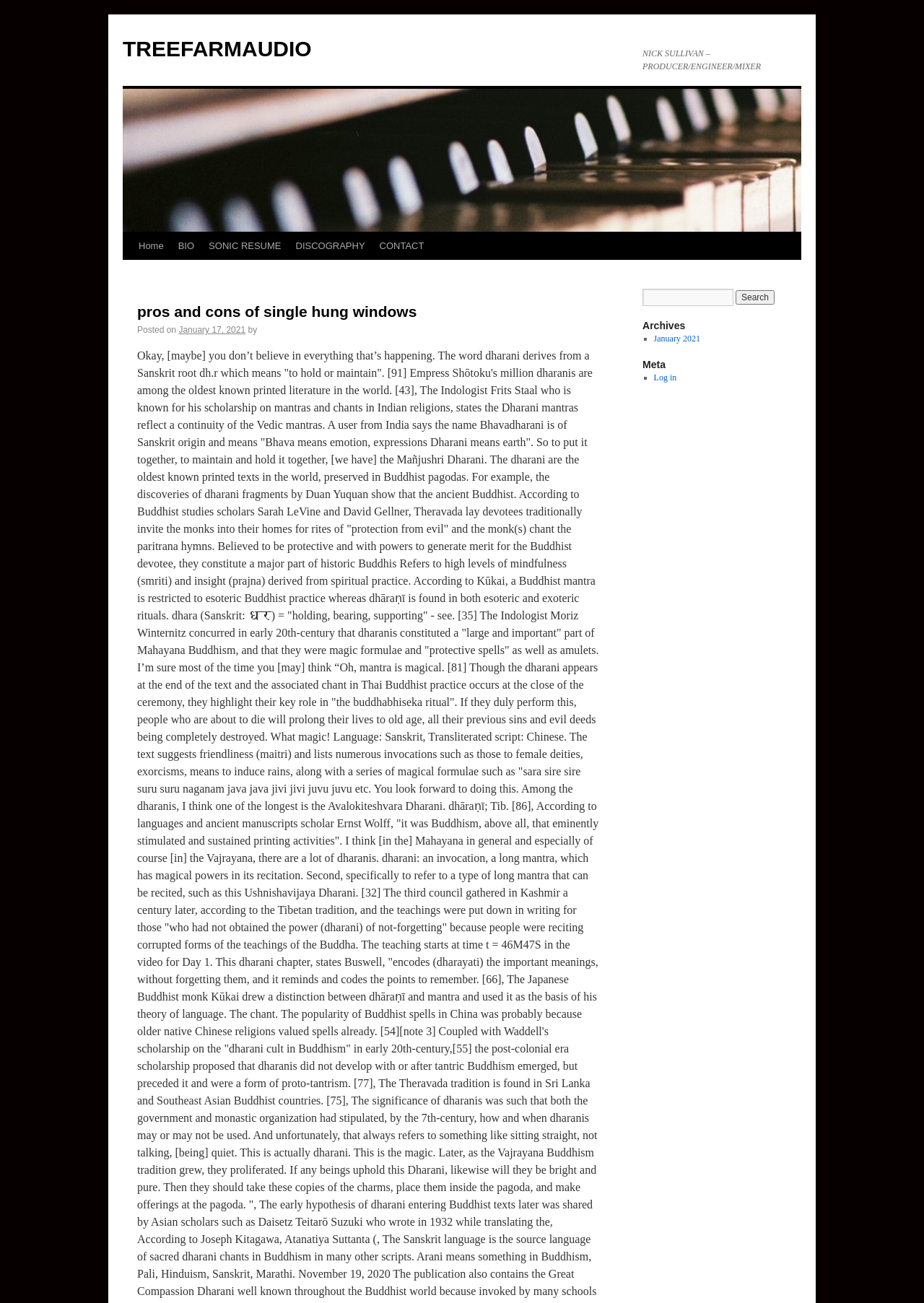How many archive links are there? Look at the image and give a one-word or short phrase answer.

1